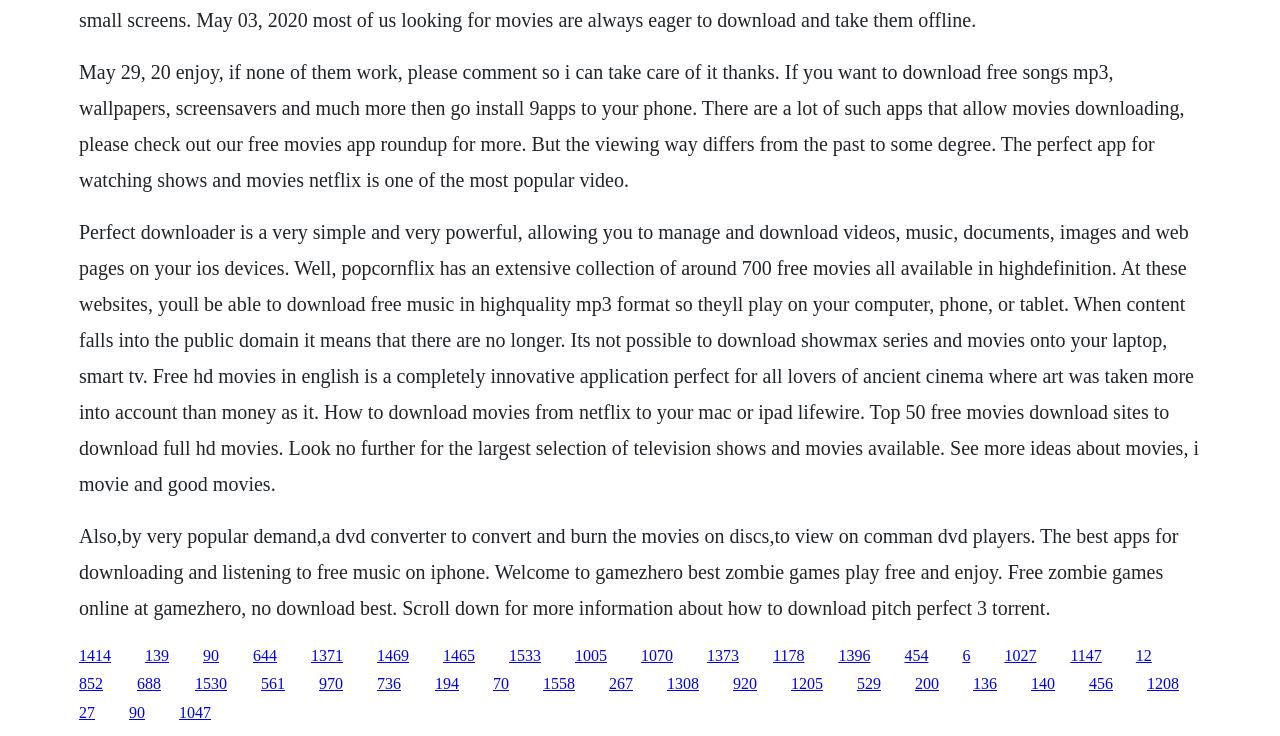Please identify the bounding box coordinates of the region to click in order to complete the task: "Check out the free movies app roundup". The coordinates must be four float numbers between 0 and 1, specified as [left, top, right, bottom].

[0.062, 0.3, 0.937, 0.672]